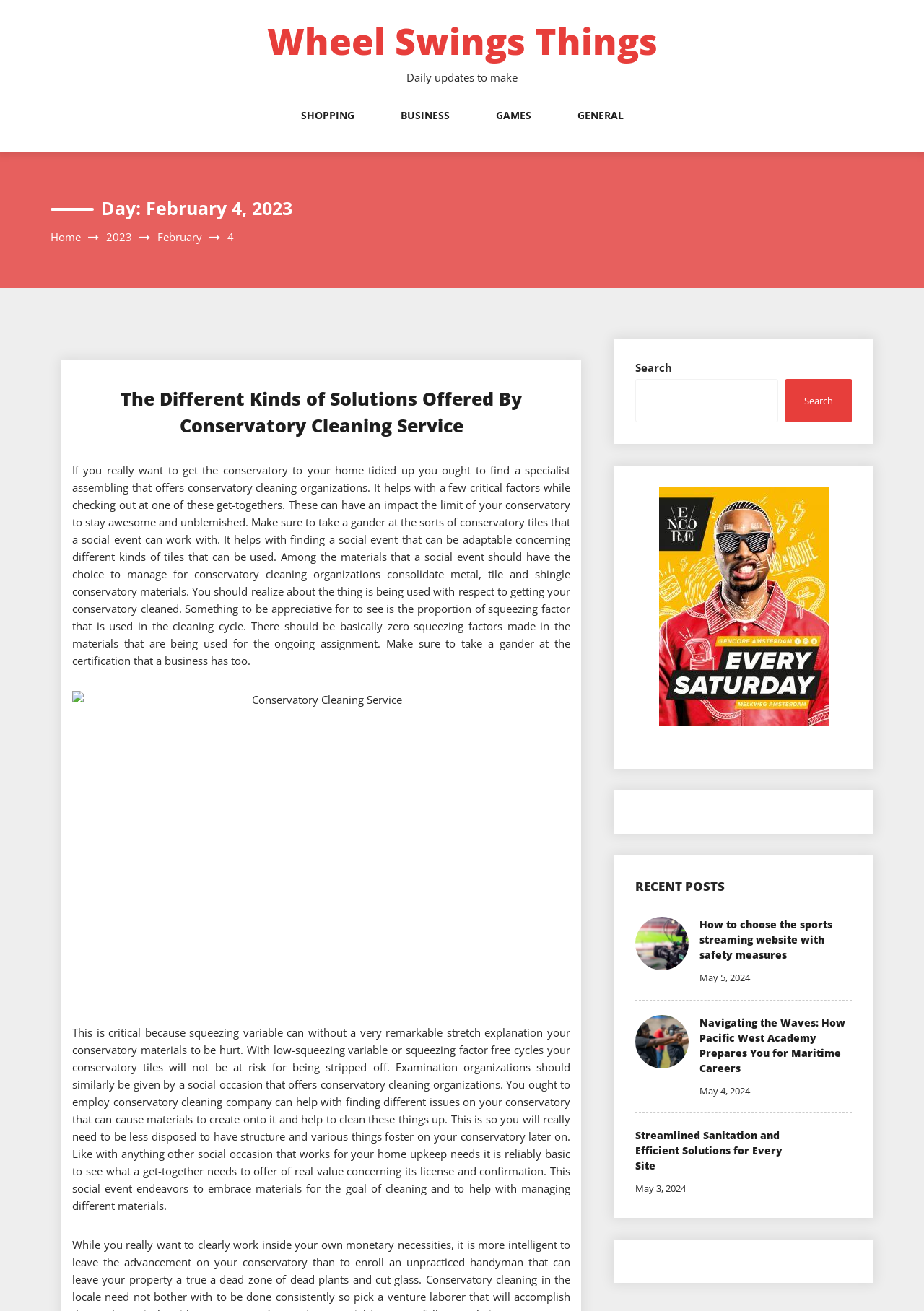Please identify the bounding box coordinates of the region to click in order to complete the task: "contact us". The coordinates must be four float numbers between 0 and 1, specified as [left, top, right, bottom].

None